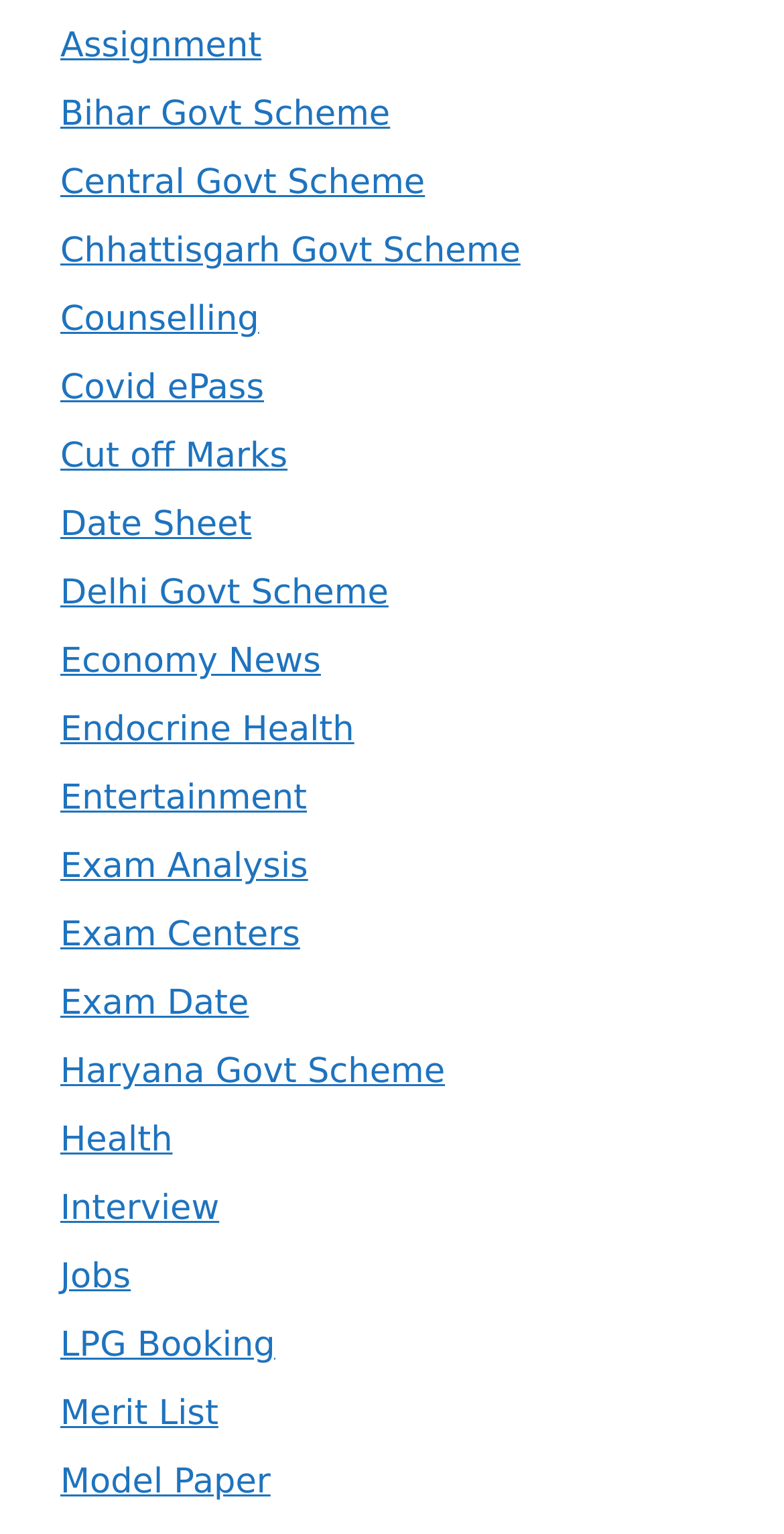Locate the bounding box coordinates of the element that should be clicked to fulfill the instruction: "Read Health News".

[0.077, 0.731, 0.22, 0.757]